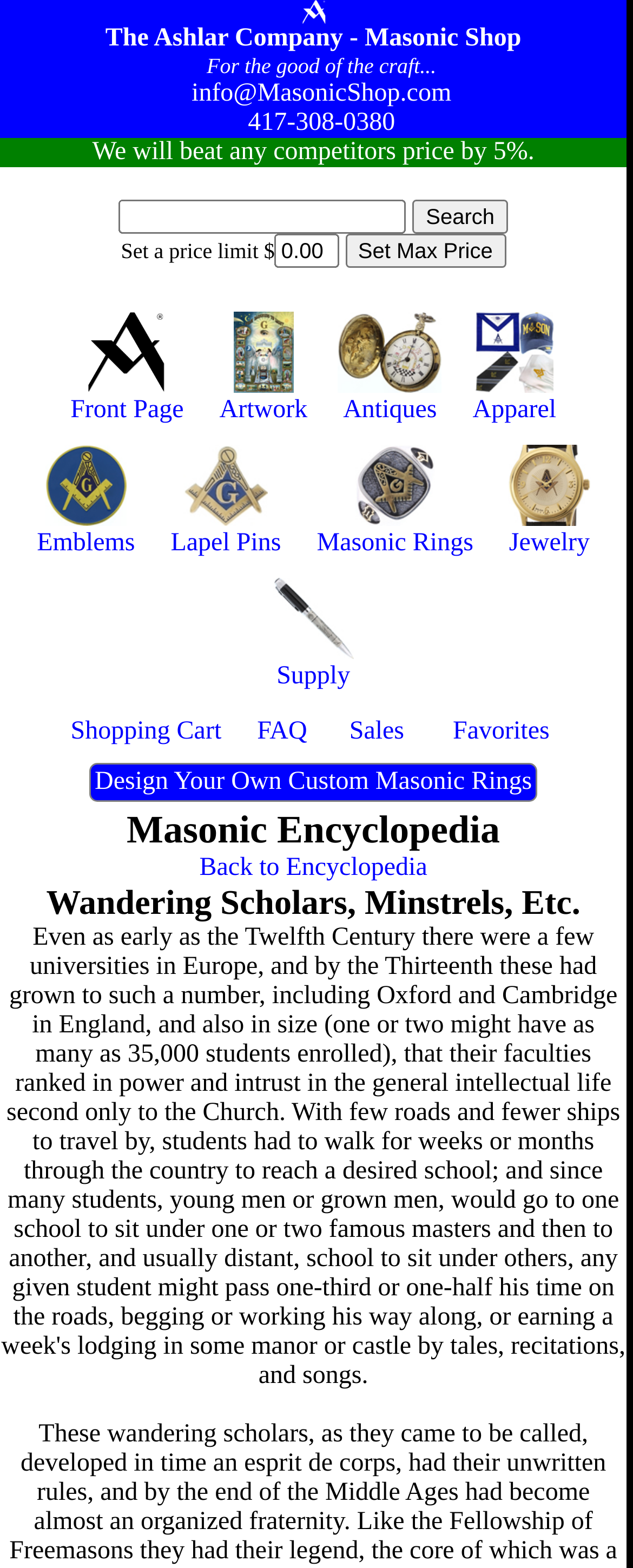Locate the UI element described by Lapel Pins in the provided webpage screenshot. Return the bounding box coordinates in the format (top-left x, top-left y, bottom-right x, bottom-right y), ensuring all values are between 0 and 1.

[0.259, 0.282, 0.454, 0.356]